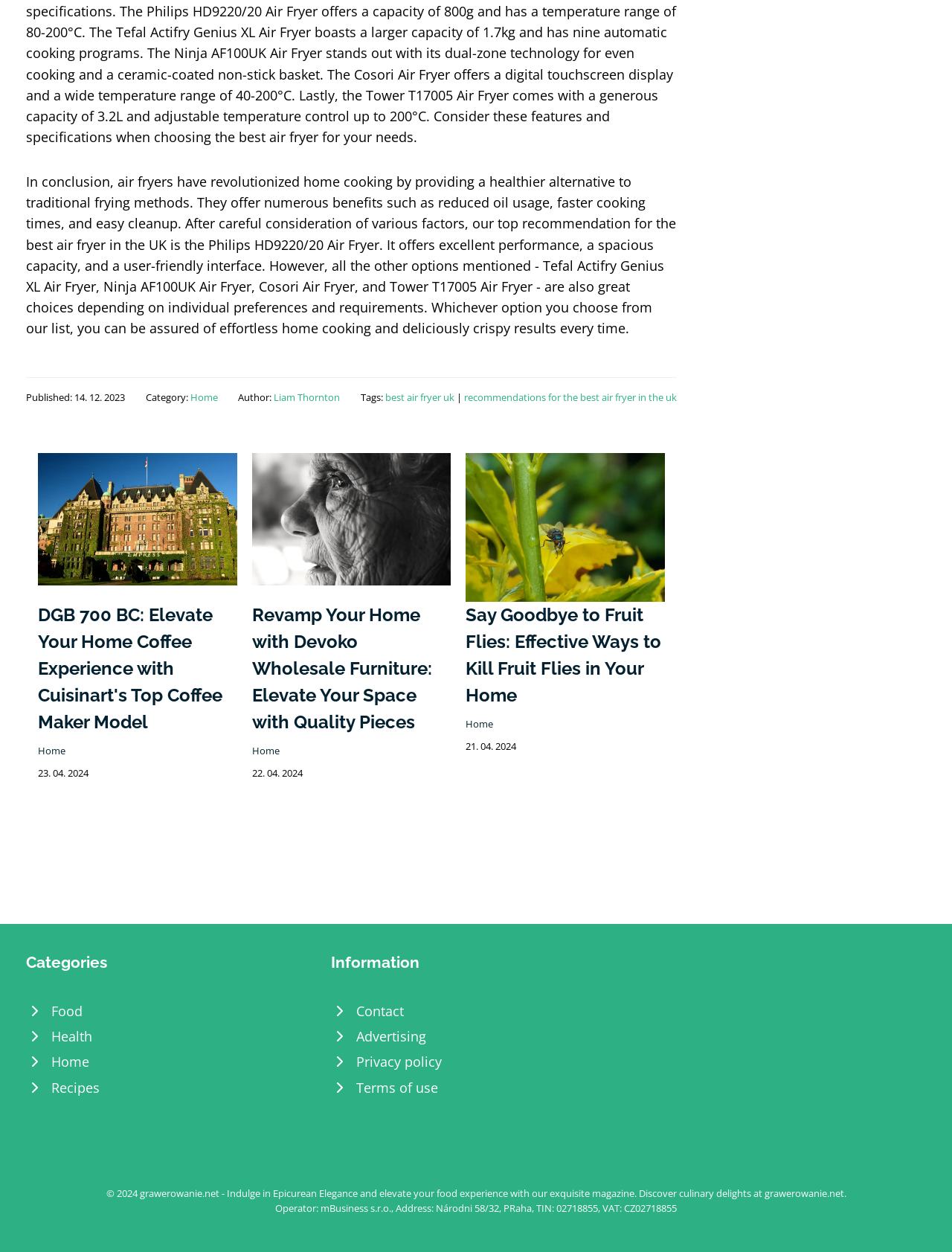Please identify the bounding box coordinates of the area that needs to be clicked to fulfill the following instruction: "Read the article about 'How To Kill Fruit Flies'."

[0.489, 0.481, 0.698, 0.566]